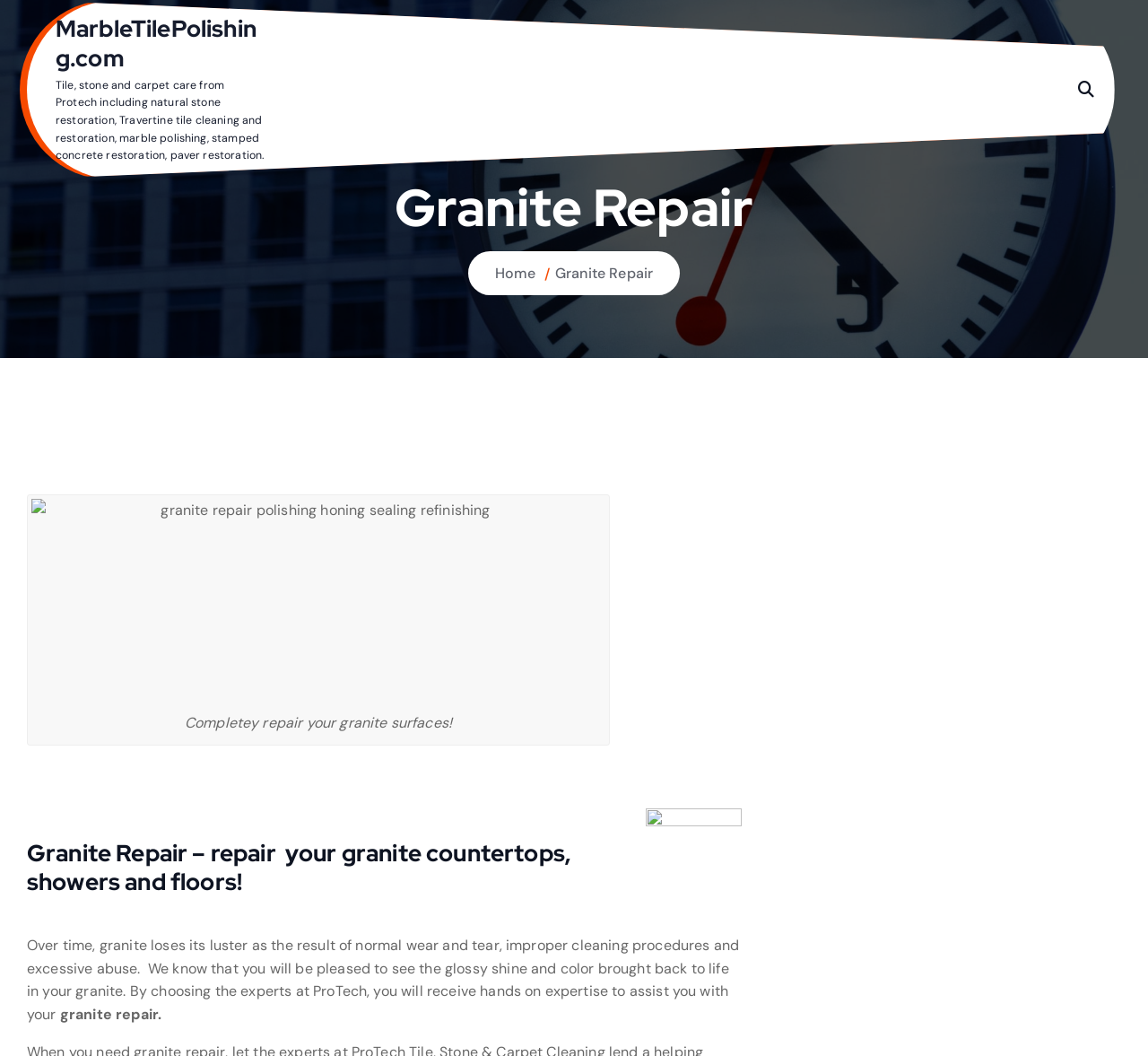What causes granite to lose its luster?
Can you offer a detailed and complete answer to this question?

According to the static text 'Over time, granite loses its luster as the result of normal wear and tear, improper cleaning procedures and excessive abuse.', the causes of granite losing its luster are wear and tear, improper cleaning, and excessive abuse.